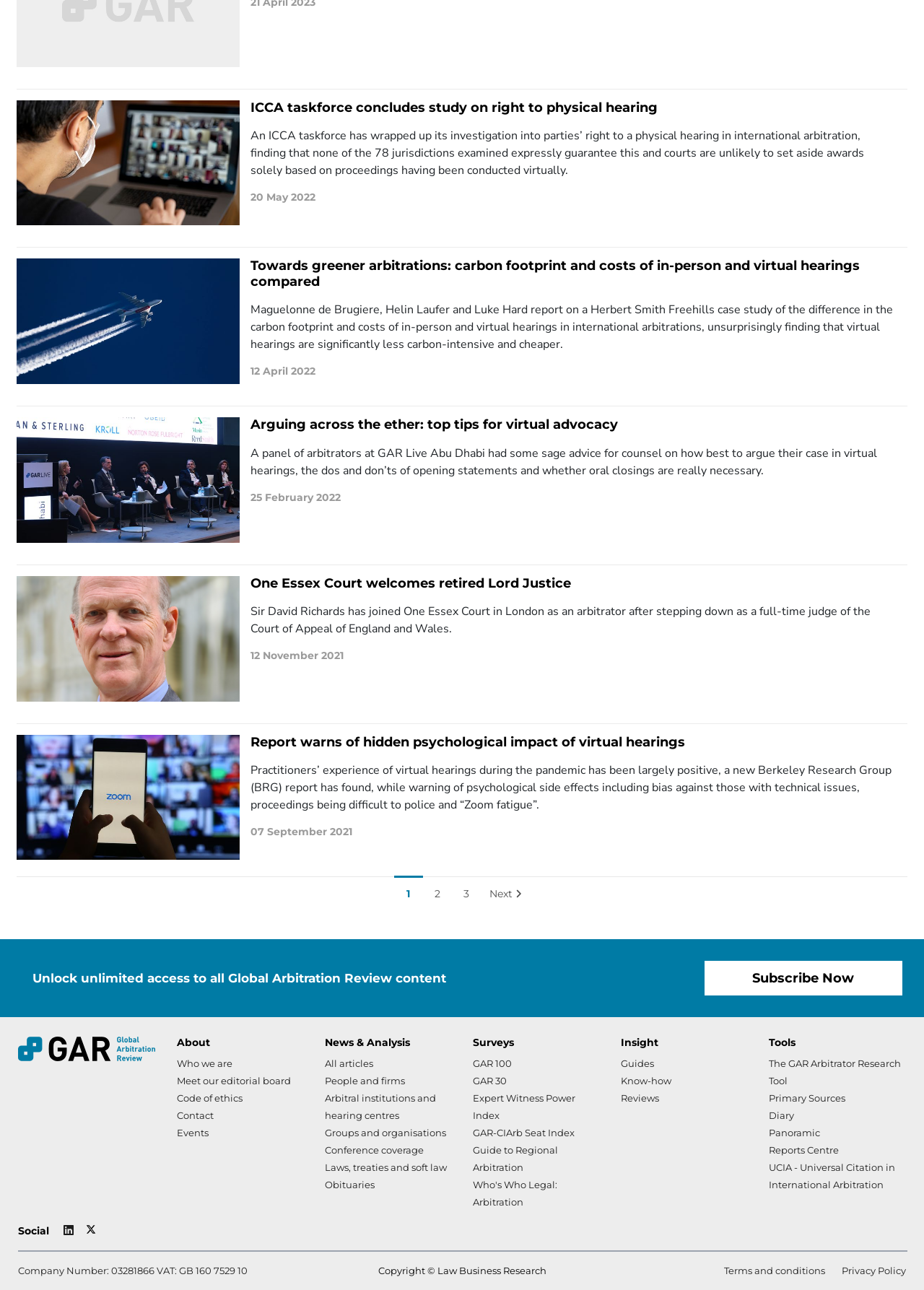Use a single word or phrase to answer the question:
What is the topic of the article at the top of the page?

Right to physical hearing